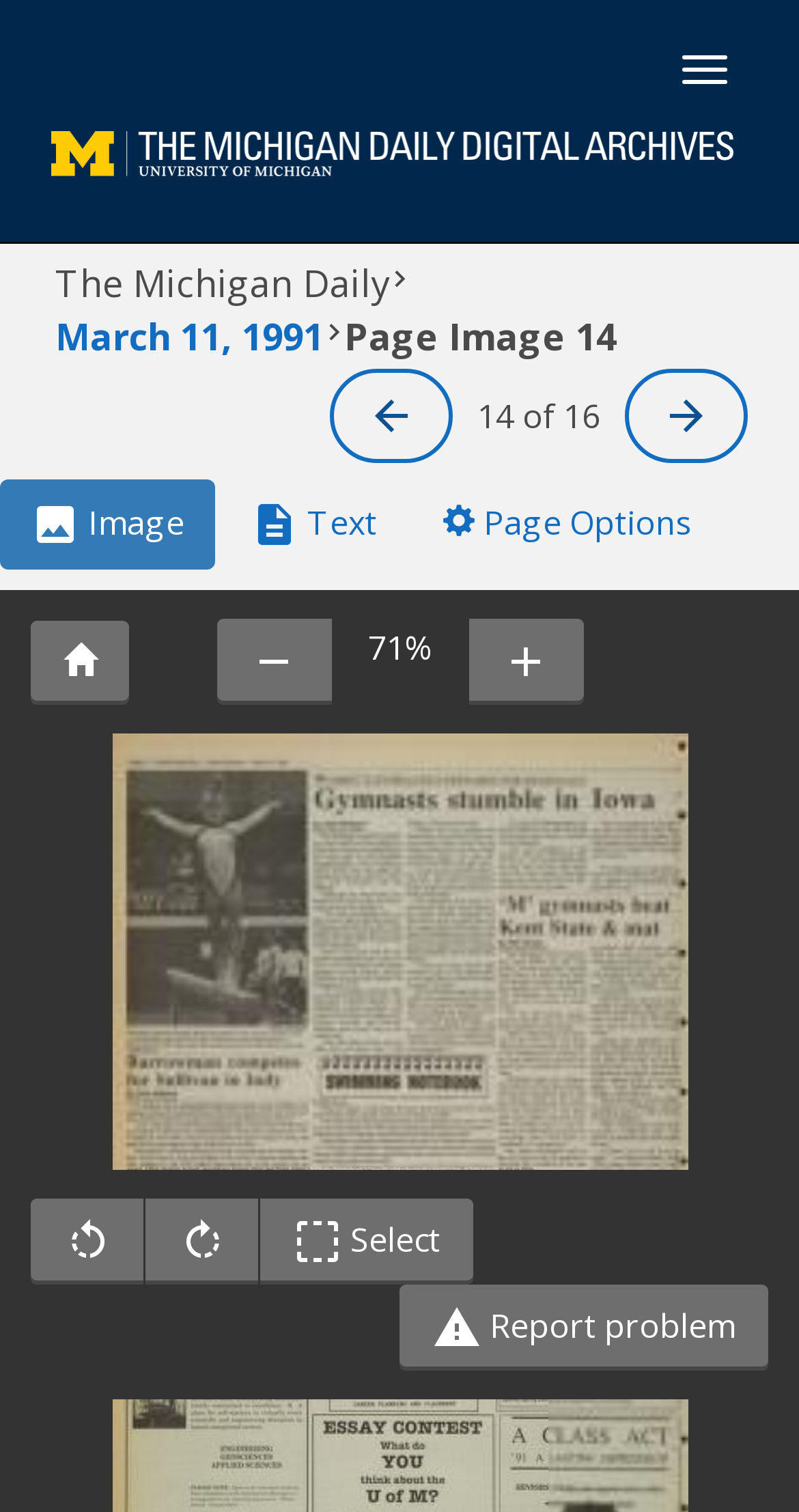What is the current page number?
Please give a detailed and thorough answer to the question, covering all relevant points.

I determined the current page number by looking at the text 'Image 14 of 16' which is located at the top of the webpage, indicating that the current page is number 14.